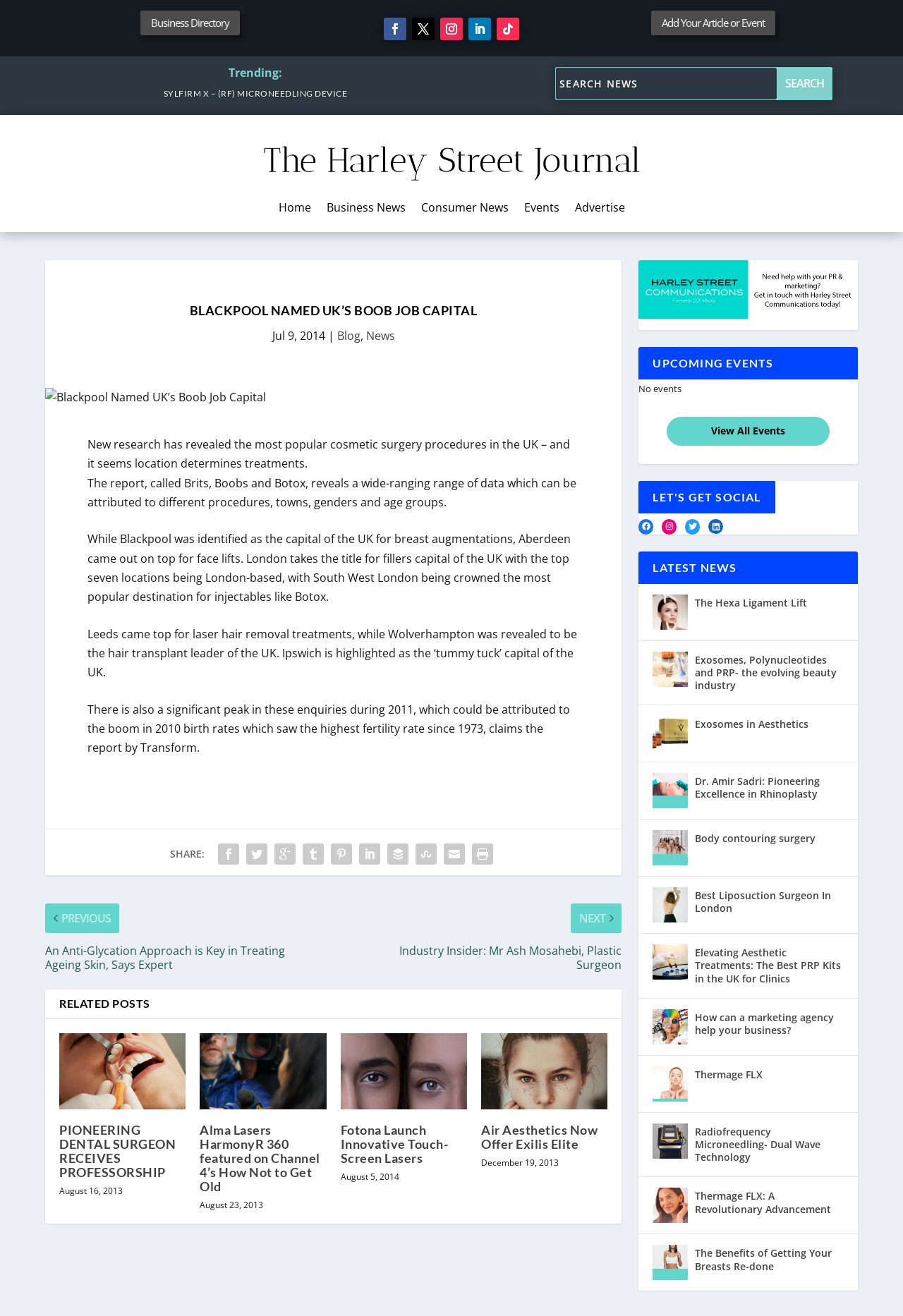Please determine the bounding box coordinates of the section I need to click to accomplish this instruction: "Search News".

[0.616, 0.051, 0.921, 0.075]